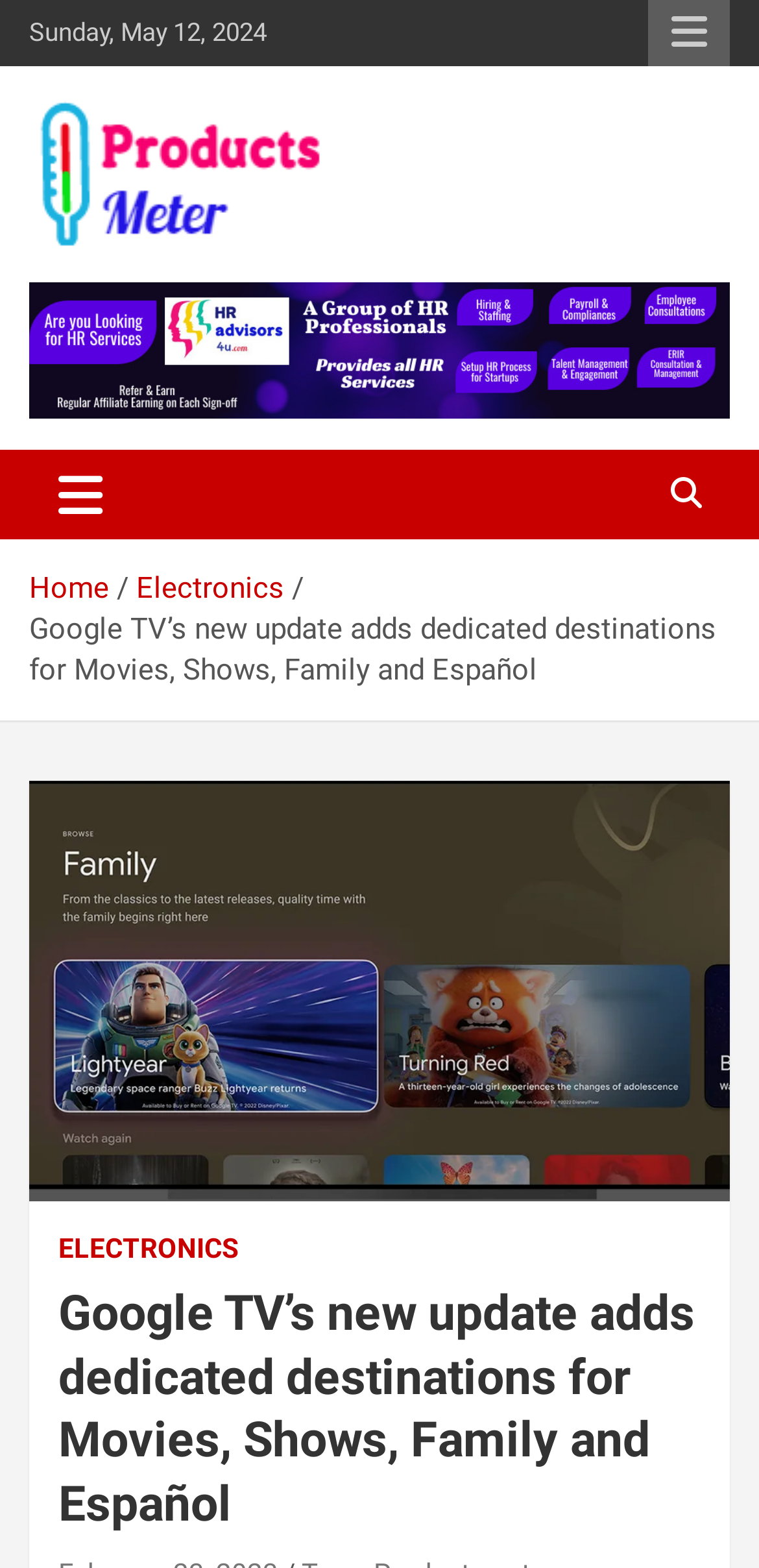What is the website's tagline?
Using the image as a reference, give an elaborate response to the question.

I found the website's tagline by looking at the top of the webpage, where it says 'Helping Buyer to choose the right products' in a static text element, right below the website's name.